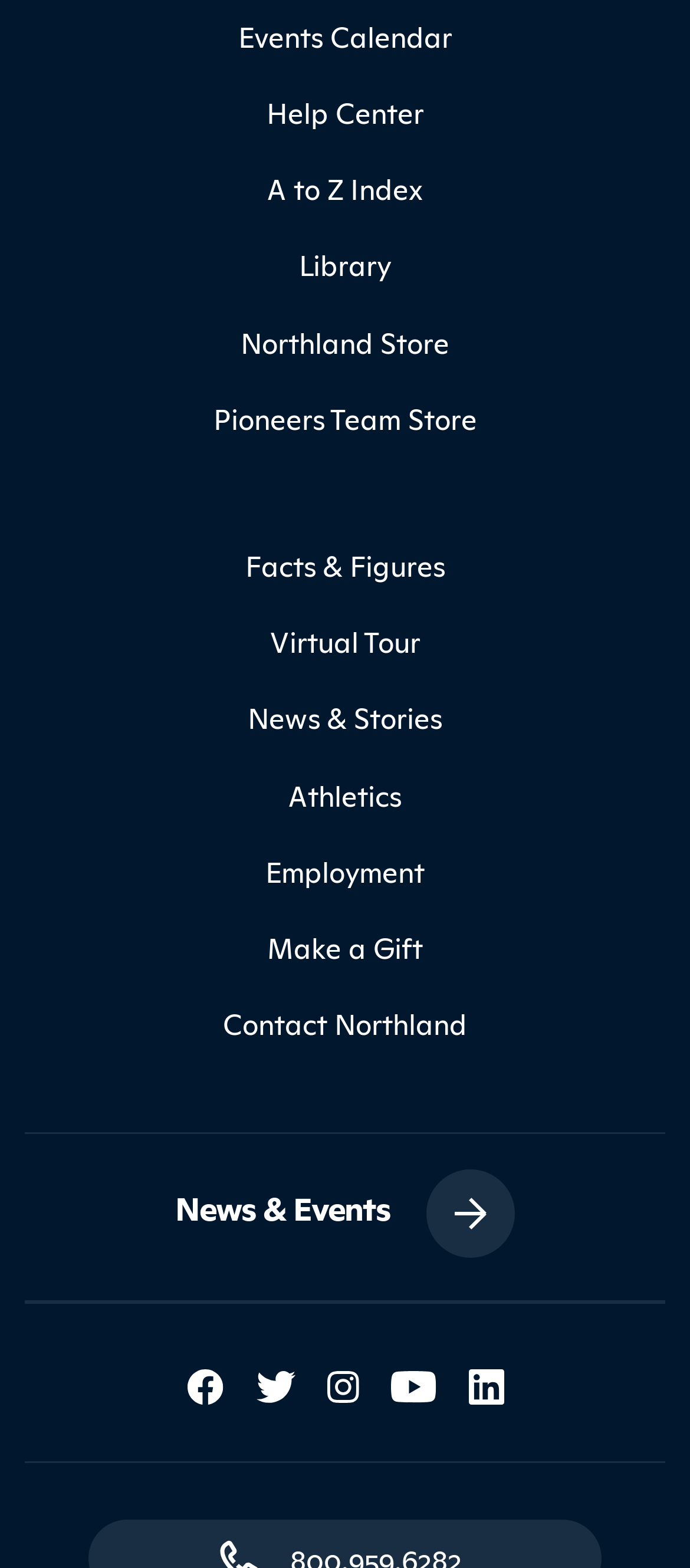How many headings are present on the webpage?
Refer to the image and provide a detailed answer to the question.

I counted the number of headings by looking at the 'News & Events', 'Social Media Links', and 'Contact Northland' headings on the webpage.